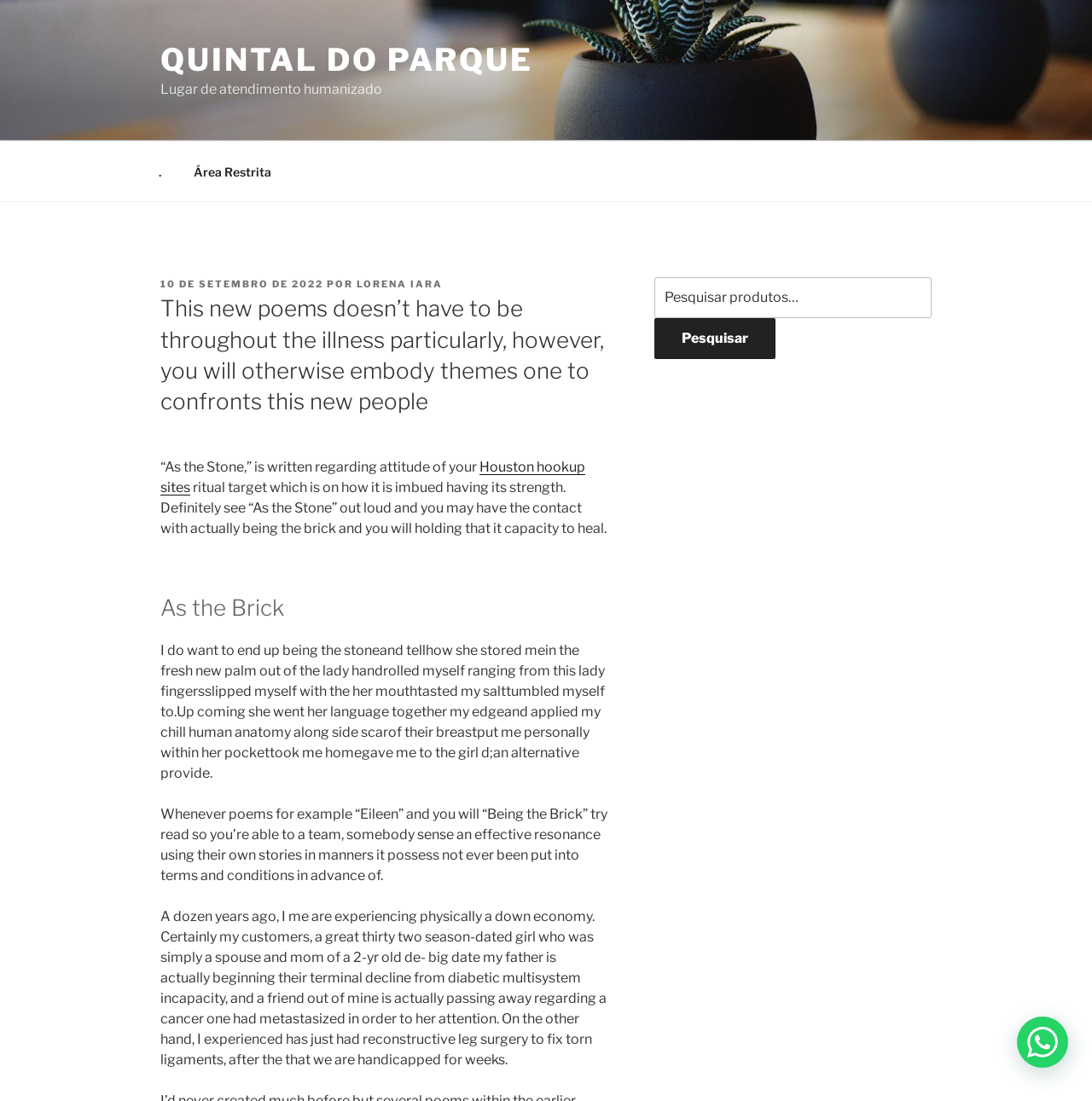Please provide the bounding box coordinates for the element that needs to be clicked to perform the instruction: "Visit the Veterinary Services Oak Ridge TN page". The coordinates must consist of four float numbers between 0 and 1, formatted as [left, top, right, bottom].

None